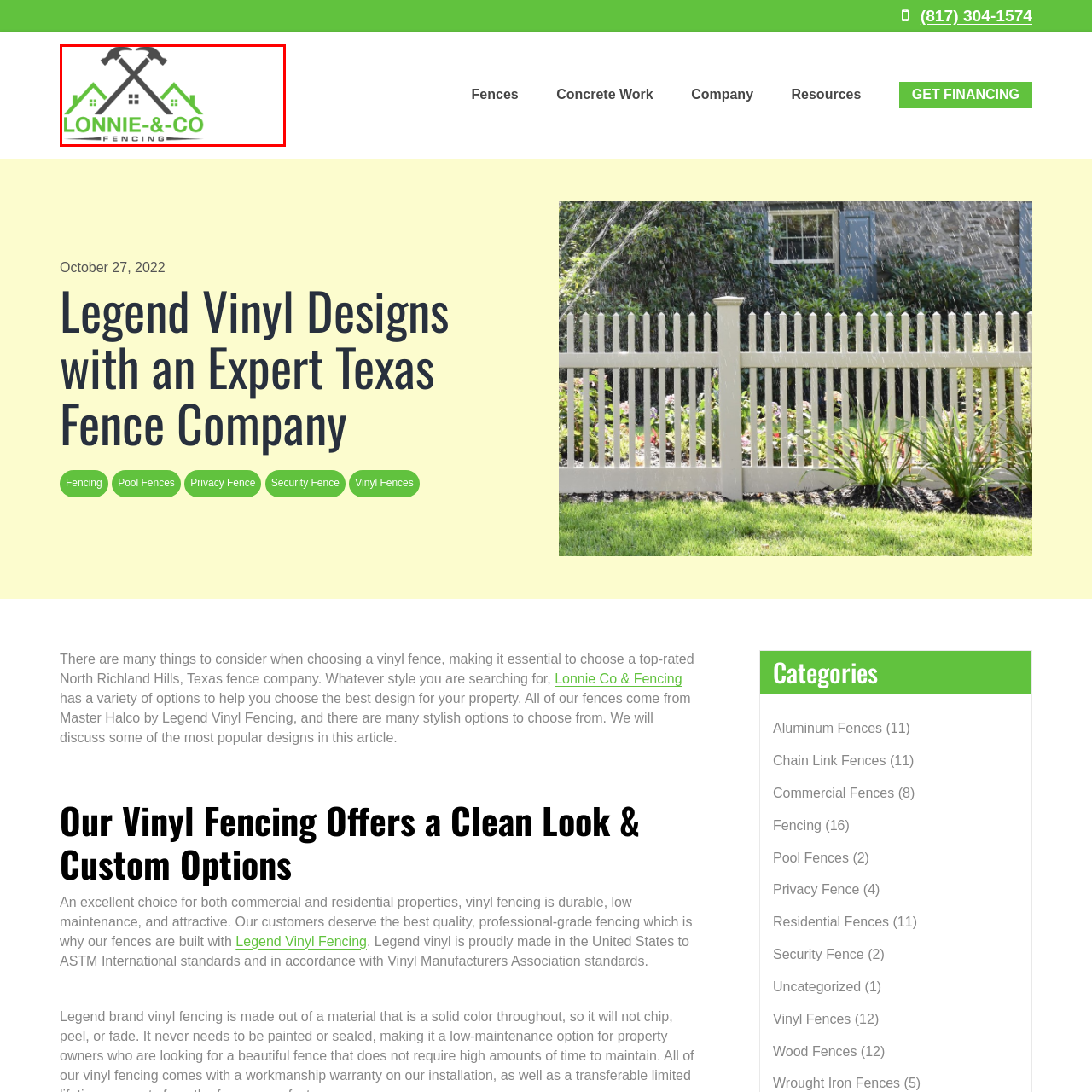Concentrate on the part of the image bordered in red, What do the two crossed hammers in the logo symbolize? Answer concisely with a word or phrase.

craftsmanship and construction